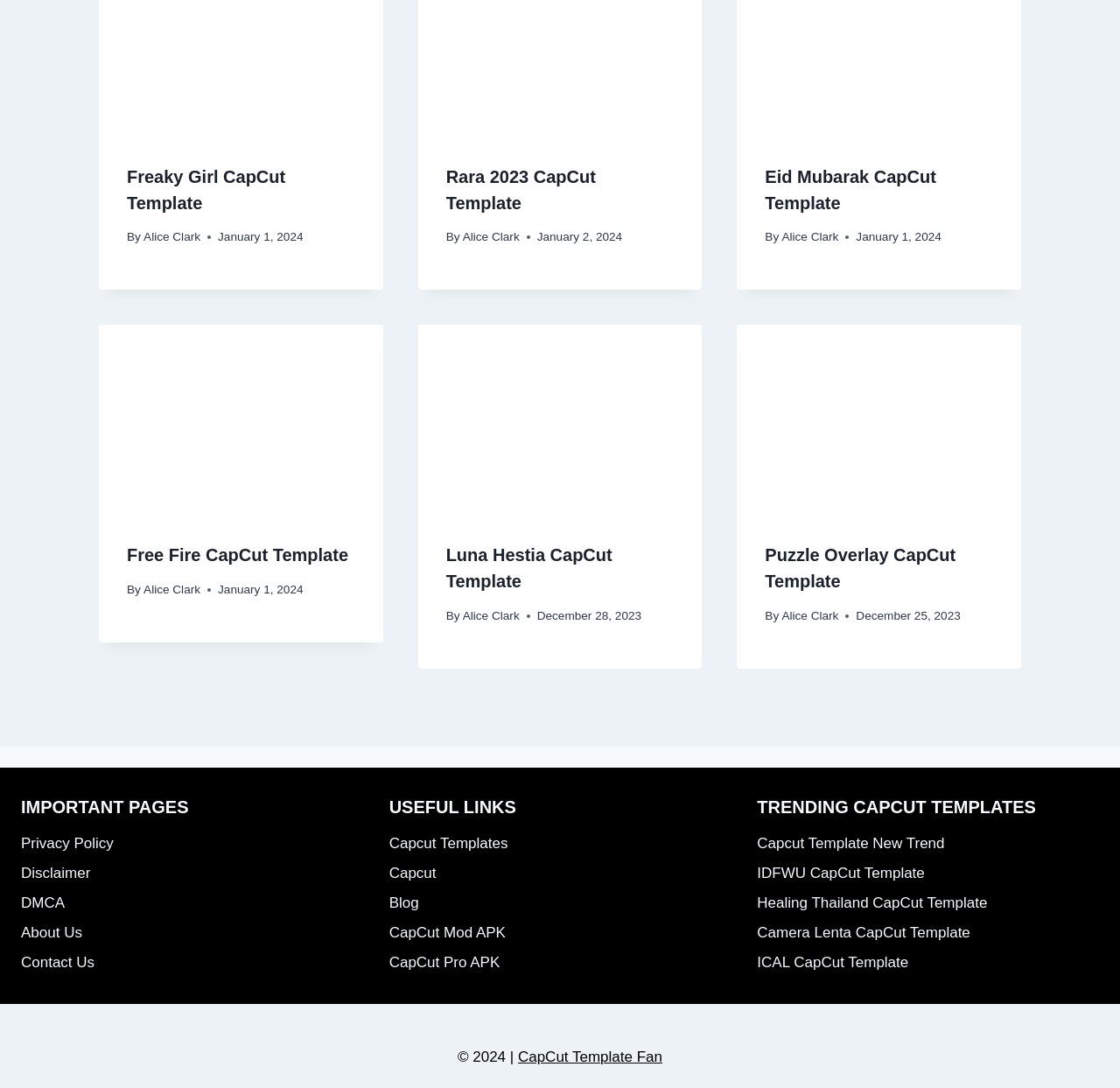What is the date of the 'Eid Mubarak CapCut Template'?
Provide a well-explained and detailed answer to the question.

The date of the 'Eid Mubarak CapCut Template' is January 1, 2024, which can be found in the third article section of the webpage, with a time element containing the text 'January 1, 2024'.